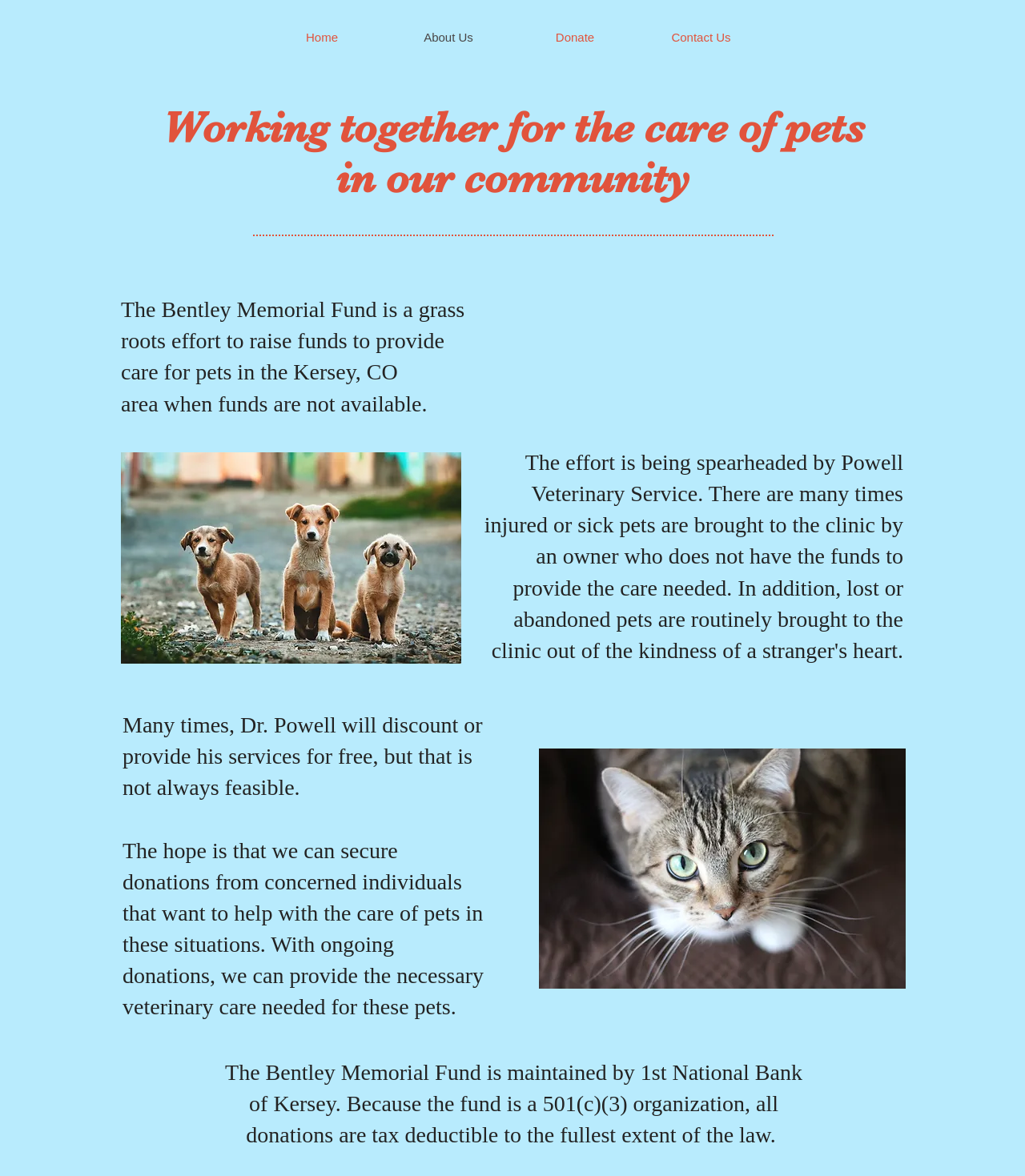Create an elaborate caption for the webpage.

The webpage is about the Bentley Memorial Fund, which is a grassroots effort to raise funds for pet care in the Kersey, CO area. At the top of the page, there is a navigation menu with four links: "Home", "About Us", "Donate", and "Contact Us". 

Below the navigation menu, there are several headings that describe the purpose and mission of the fund. The first heading is "Working together for the care of pets in our community". This is followed by a longer heading that explains the fund's goal of providing care for pets when their owners cannot afford it. 

Further down the page, there are additional headings that provide more information about the fund's efforts. One heading explains that Dr. Powell, a veterinarian, often discounts or provides free services, but this is not always possible. Another heading describes the hope of securing donations to provide necessary veterinary care for pets in need. 

There is also a heading that explains the effort is being led by Powell Veterinary Service, and that many times, injured or sick pets are brought to the clinic by owners who cannot afford their care. Additionally, lost or abandoned pets are brought to the clinic by kind strangers. 

Finally, at the bottom of the page, there is a heading that explains the fund is maintained by 1st National Bank of Kersey and that all donations are tax-deductible.